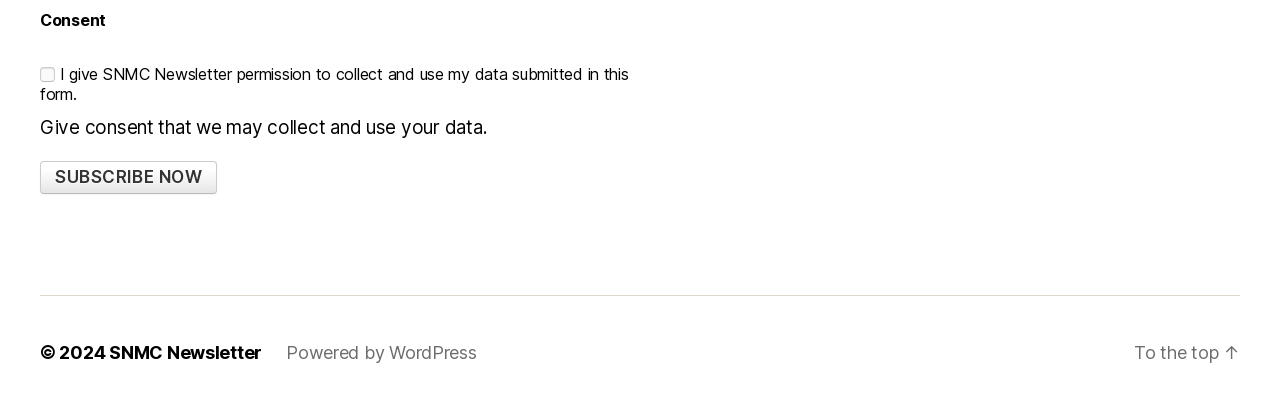What is the purpose of the checkbox? Observe the screenshot and provide a one-word or short phrase answer.

Give consent